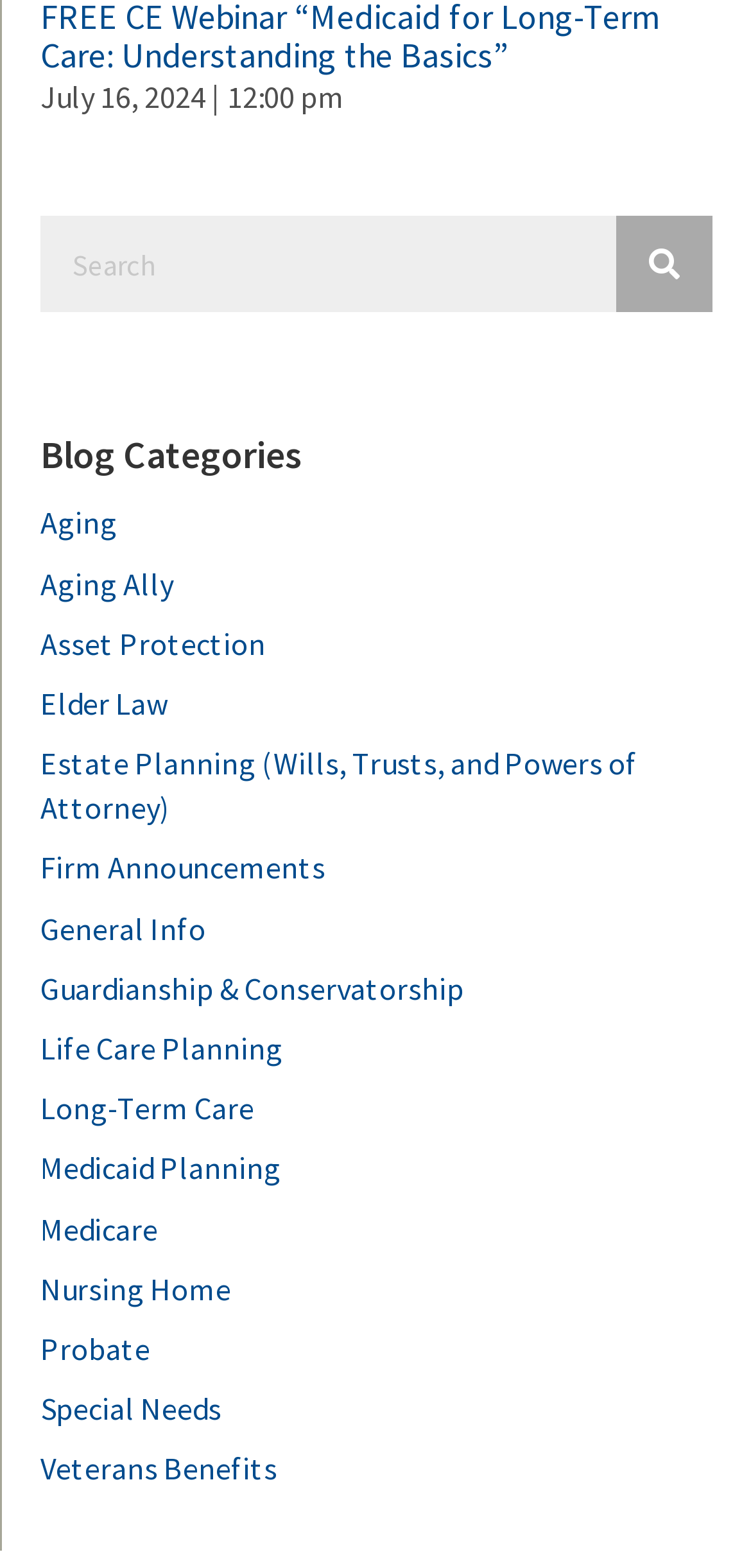Please identify the bounding box coordinates of the element's region that needs to be clicked to fulfill the following instruction: "Explore Veterans Benefits". The bounding box coordinates should consist of four float numbers between 0 and 1, i.e., [left, top, right, bottom].

[0.054, 0.924, 0.369, 0.949]